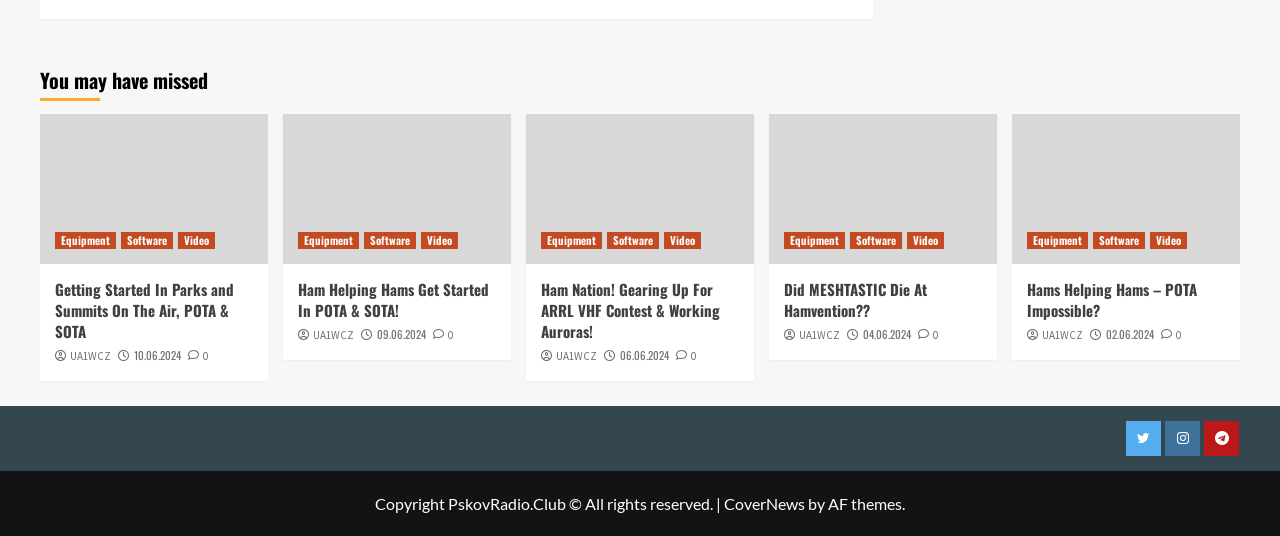What is the name of the Twitter account mentioned at the bottom of the webpage?
Use the image to answer the question with a single word or phrase.

PskovRadio.Club